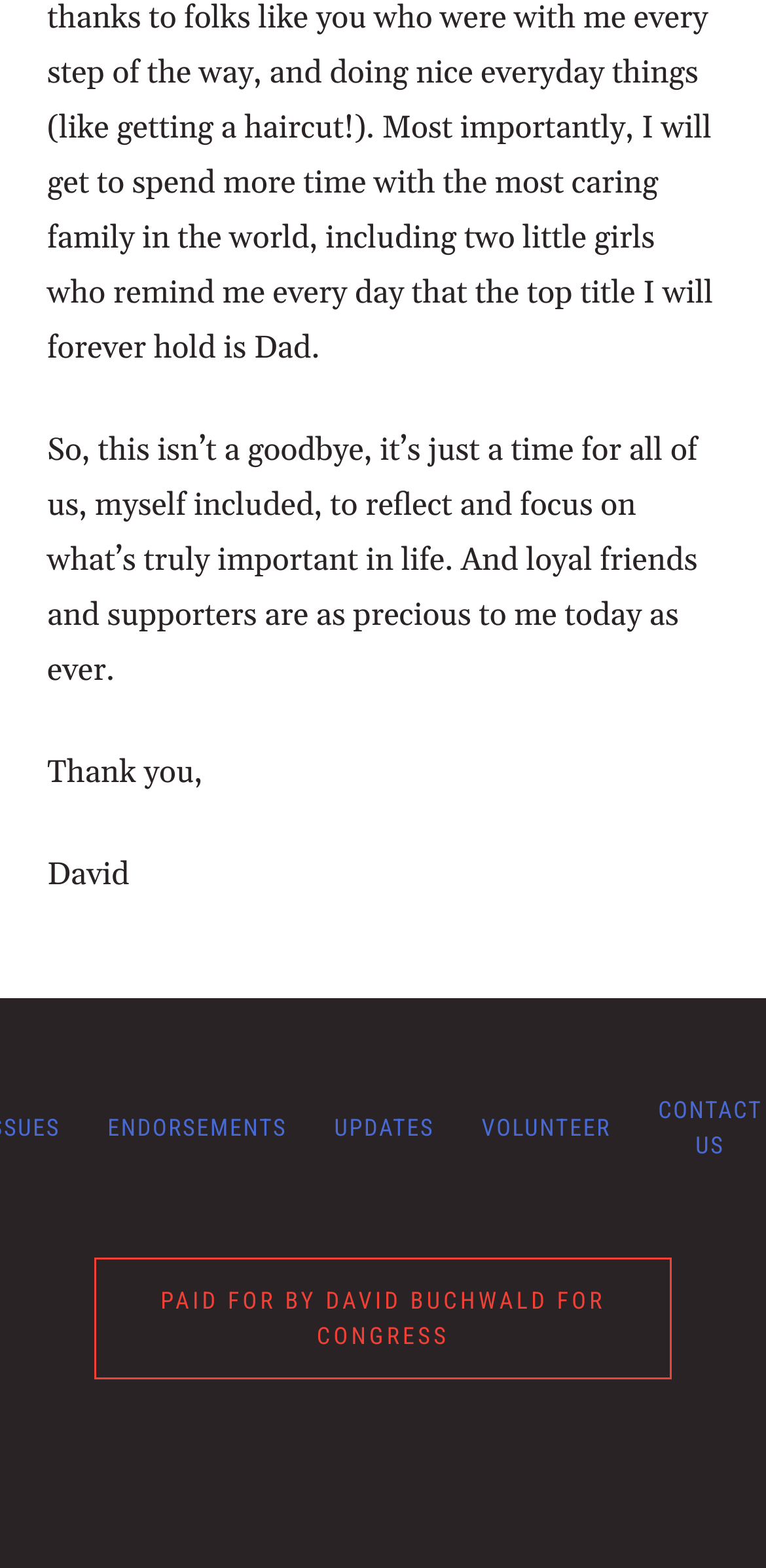Determine the bounding box coordinates of the UI element that matches the following description: "Contact Us". The coordinates should be four float numbers between 0 and 1 in the format [left, top, right, bottom].

[0.859, 0.7, 0.995, 0.74]